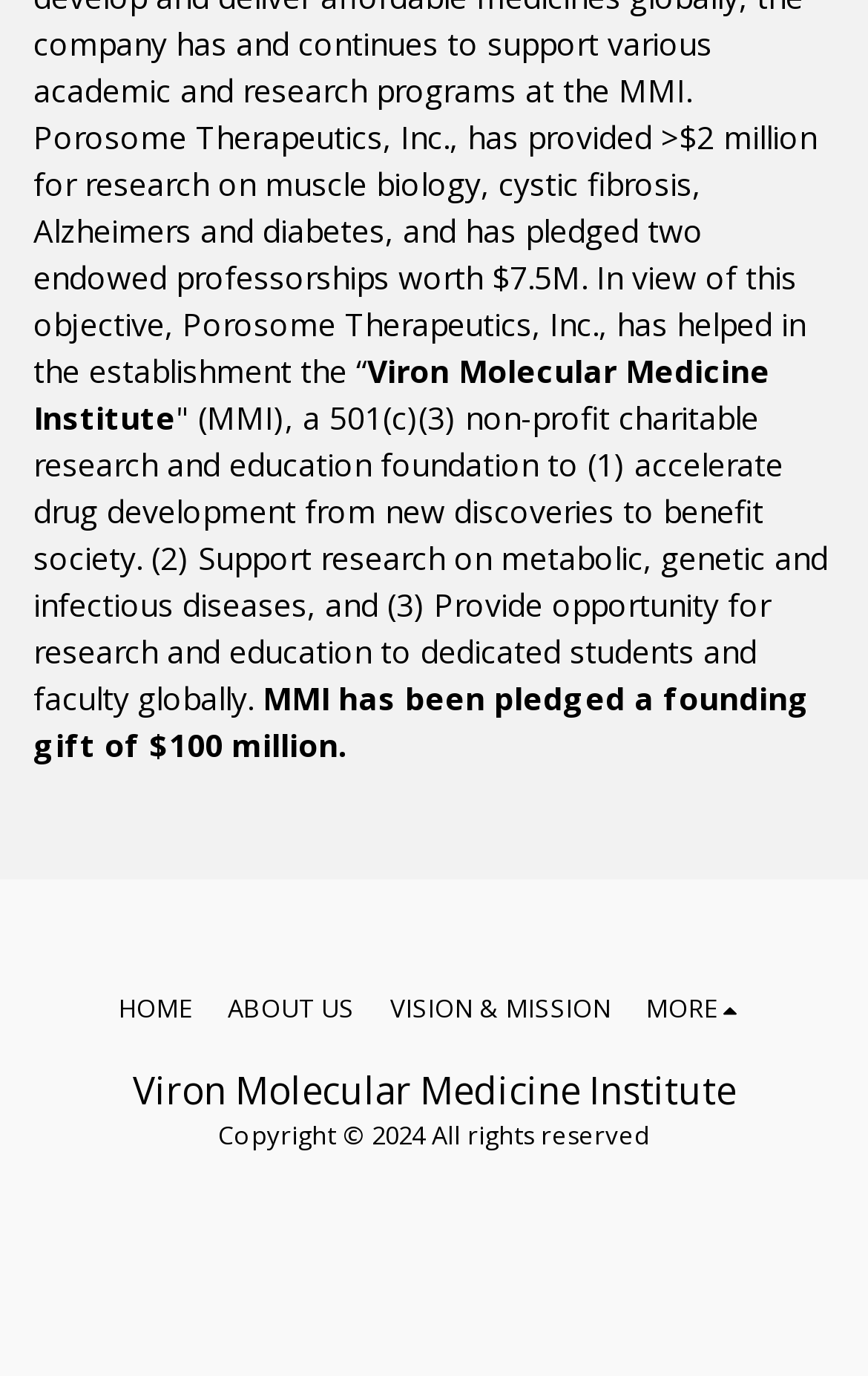Look at the image and write a detailed answer to the question: 
What are the main sections of the website?

The main sections of the website can be determined by examining the link elements at the bottom of the page. These links are labeled 'HOME', 'ABOUT US', 'VISION & MISSION', and 'MORE', suggesting that they are the primary sections of the website.